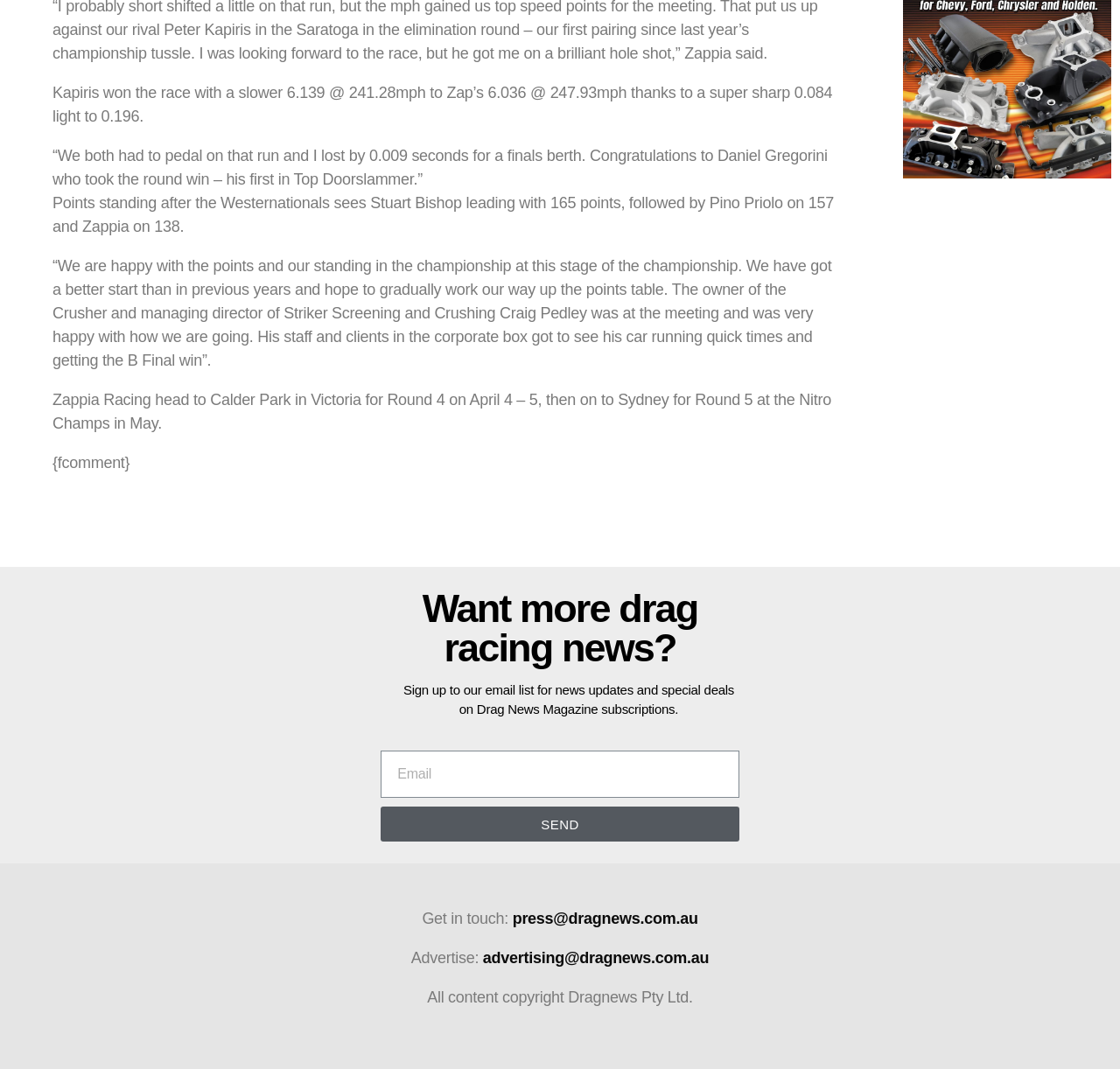What is the current points standing of Stuart Bishop?
Using the image, provide a concise answer in one word or a short phrase.

165 points